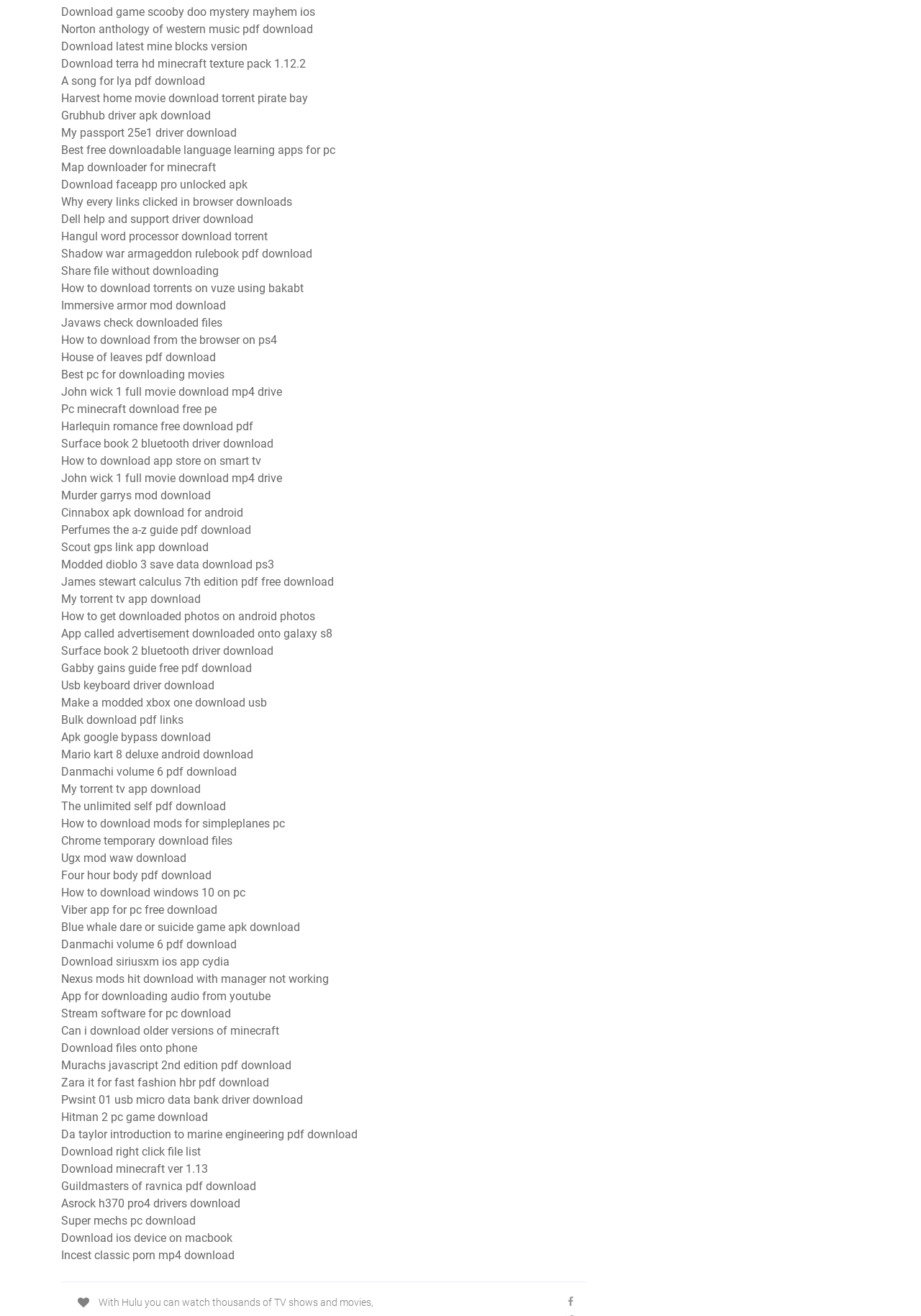Refer to the image and provide an in-depth answer to the question: 
Can I download movies from this webpage?

I can see that there are links with text such as 'John wick 1 full movie download mp4 drive' and 'Incest classic porn mp4 download', which suggest that movie downloads are available on this webpage.